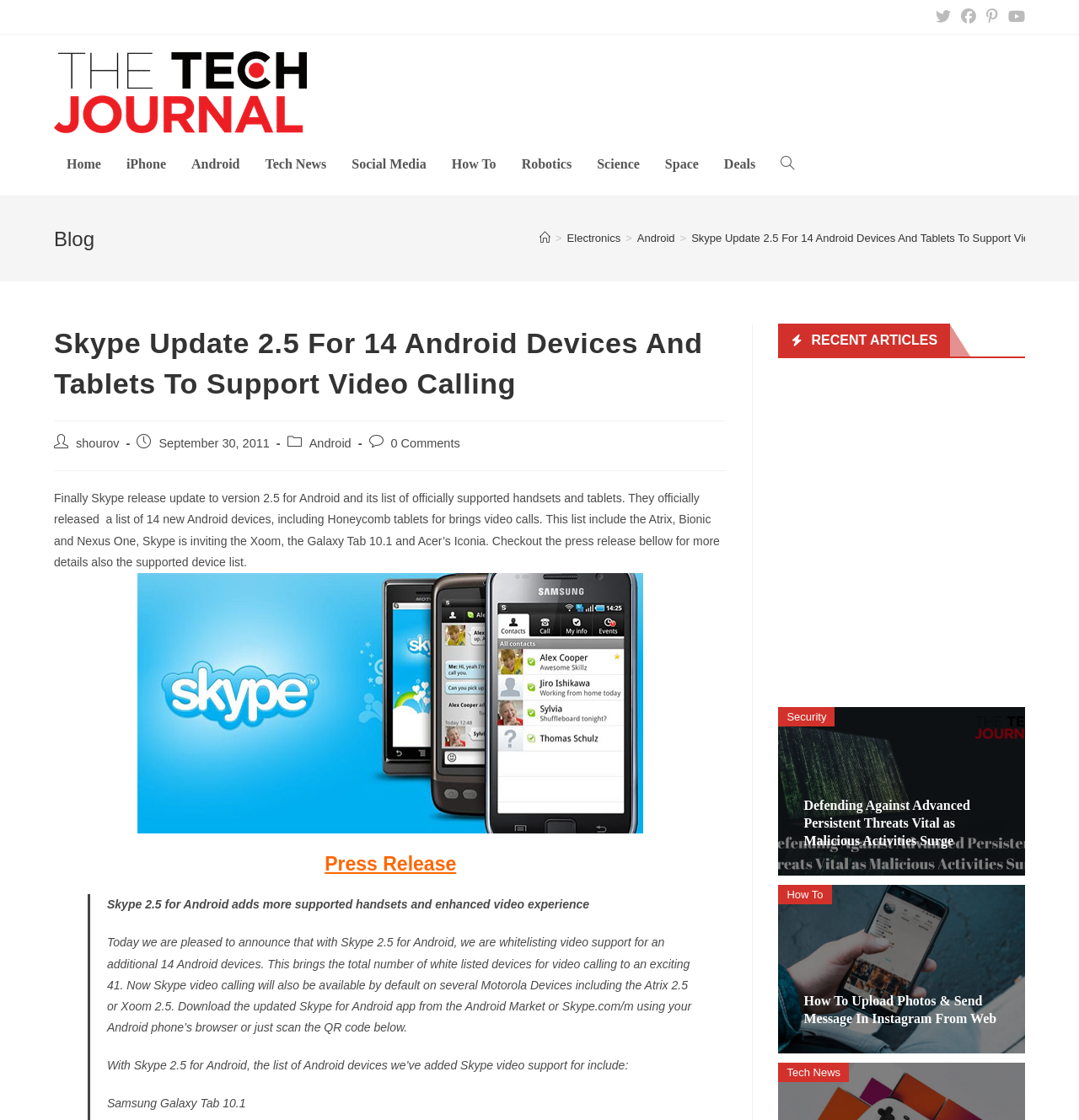Please answer the following question using a single word or phrase: 
What is the name of the tablet mentioned in the article?

Galaxy Tab 10.1